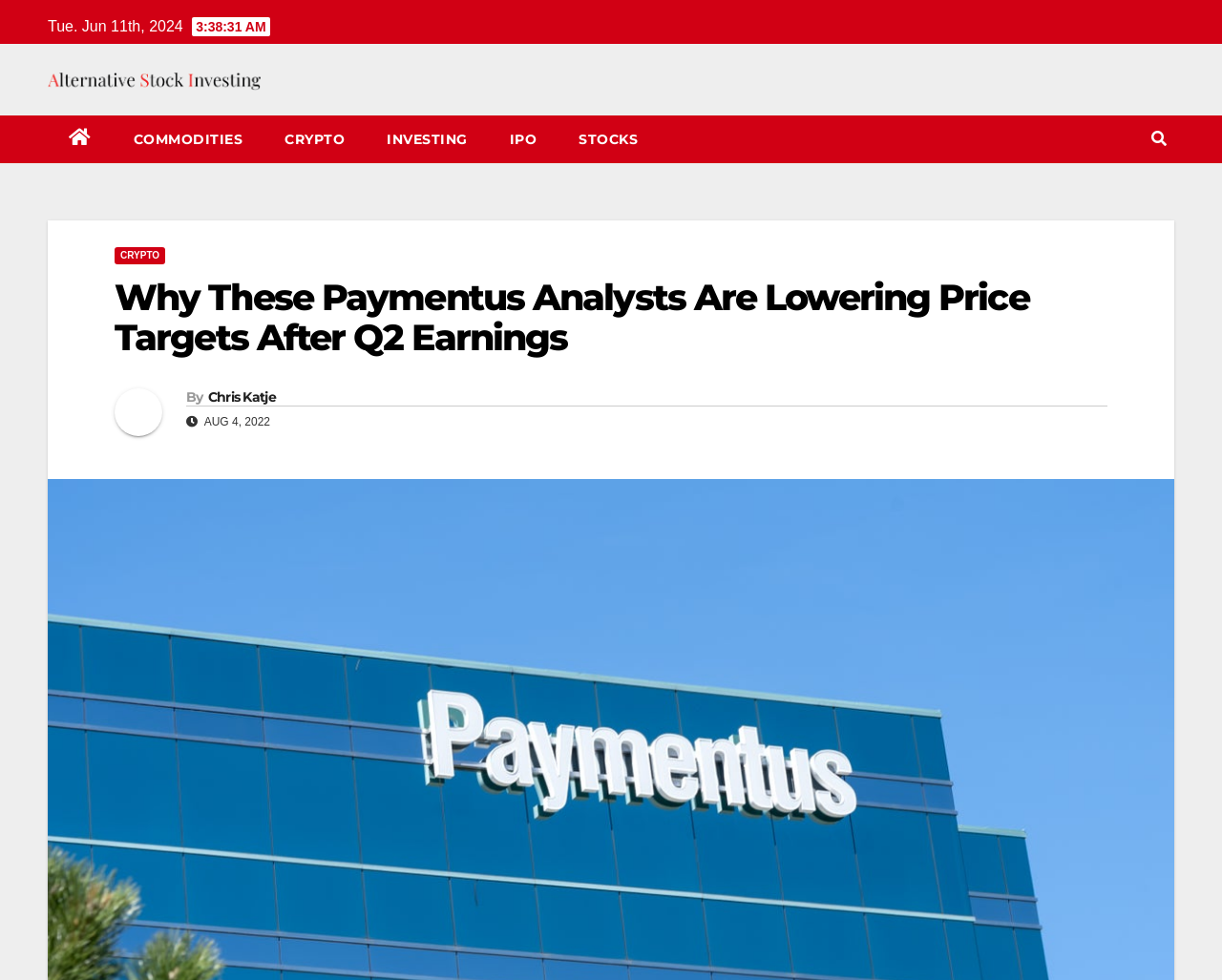What categories are available on the website?
Using the visual information from the image, give a one-word or short-phrase answer.

COMMODITIES, CRYPTO, INVESTING, IPO, STOCKS